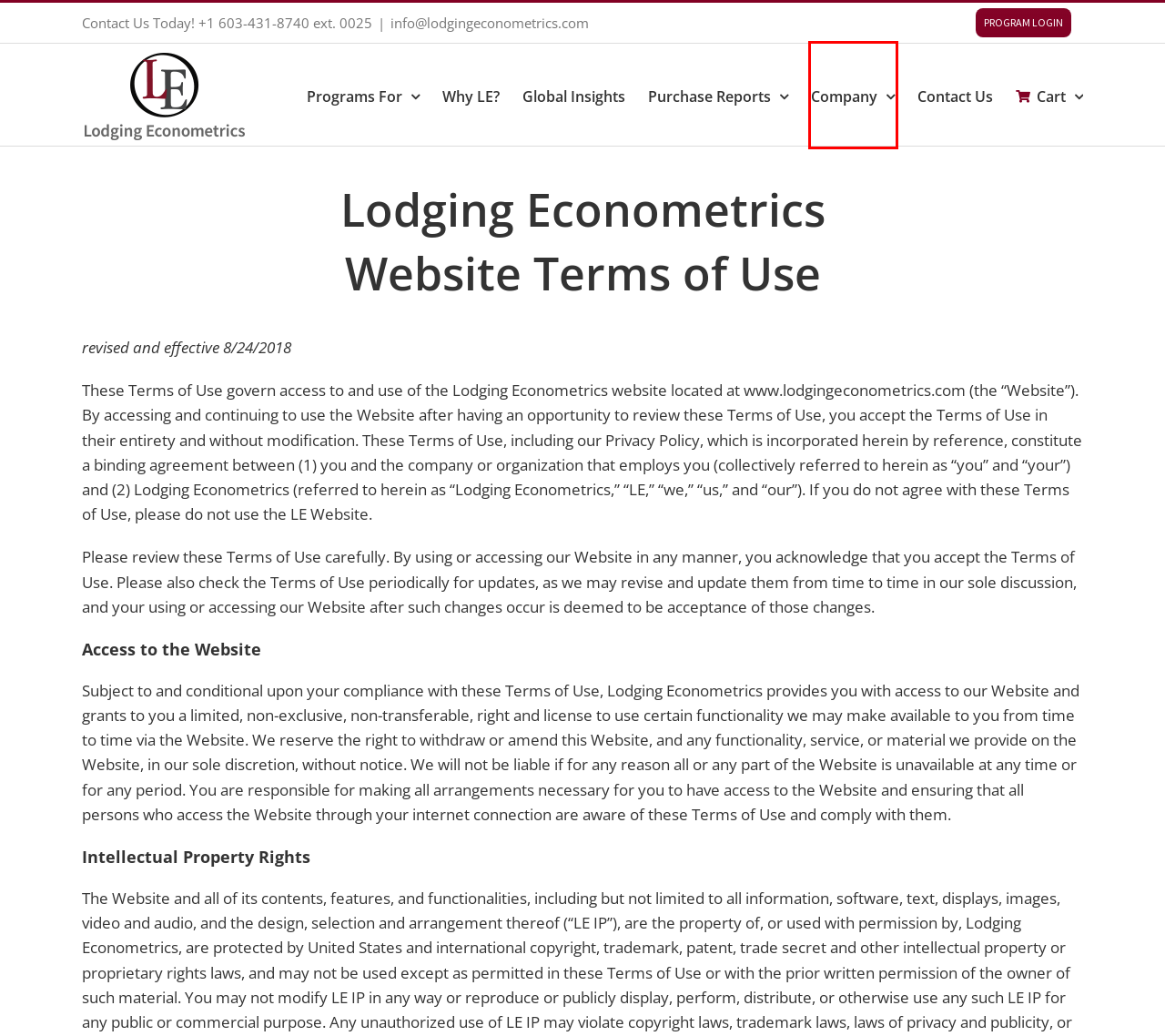Inspect the screenshot of a webpage with a red rectangle bounding box. Identify the webpage description that best corresponds to the new webpage after clicking the element inside the bounding box. Here are the candidates:
A. Contact Us - Lodging Econometrics
B. Cart - Lodging Econometrics
C. Global Insights - Lodging Econometrics
D. Why Lodging Econometrics - Lodging Econometrics
E. Purchase Reports - Lodging Econometrics
F. Lodging Econometrics - Lodging Econometrics
G. LE Business Development
H. About Us - Lodging Econometrics

H